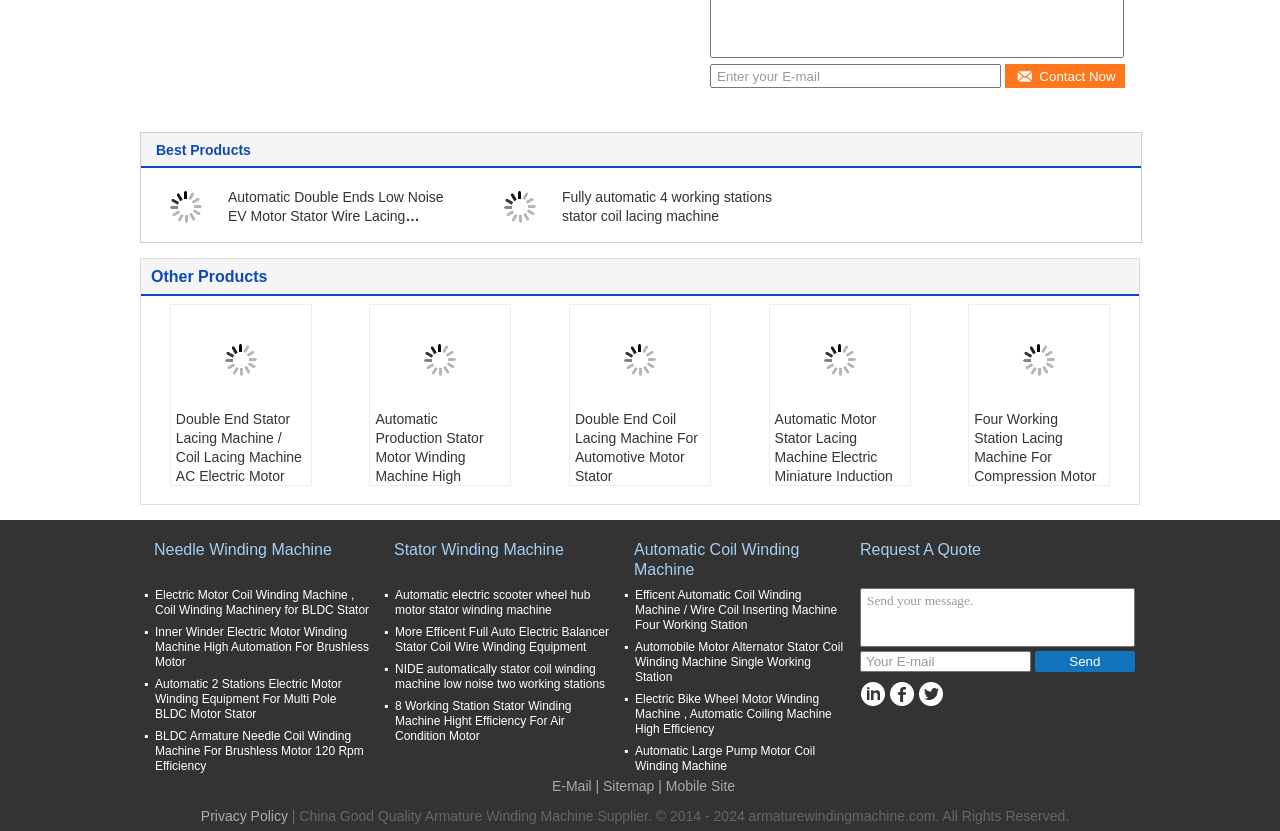Given the element description, predict the bounding box coordinates in the format (top-left x, top-left y, bottom-right x, bottom-right y). Make sure all values are between 0 and 1. Here is the element description: E-Mail

[0.431, 0.937, 0.462, 0.956]